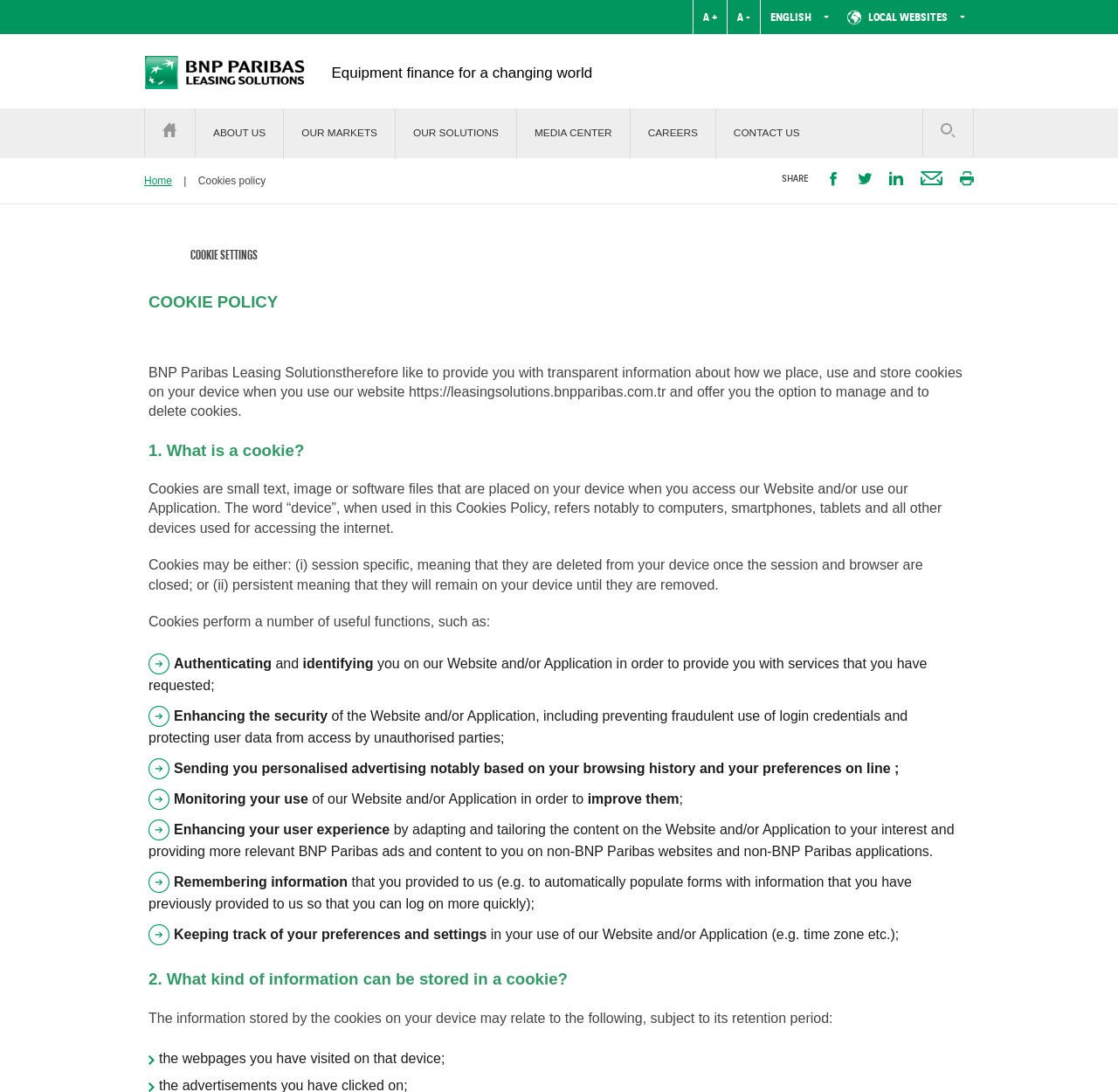Identify the bounding box for the described UI element. Provide the coordinates in (top-left x, top-left y, bottom-right x, bottom-right y) format with values ranging from 0 to 1: Our markets

[0.254, 0.099, 0.354, 0.144]